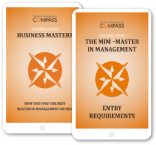Give a thorough caption of the image, focusing on all visible elements.

The image showcases two eBooks titled "Business Masters" and "The MiM - Master in Management," highlighting essential guidance for prospective students. Both eBooks are designed to help individuals navigate their options in management education, particularly focusing on entry requirements. The visually striking orange covers feature a distinct compass logo, symbolizing direction and guidance. This resource is an invaluable tool for anyone looking to make informed decisions about pursuing a Master's in Management, ensuring they find the best program suited to their needs.